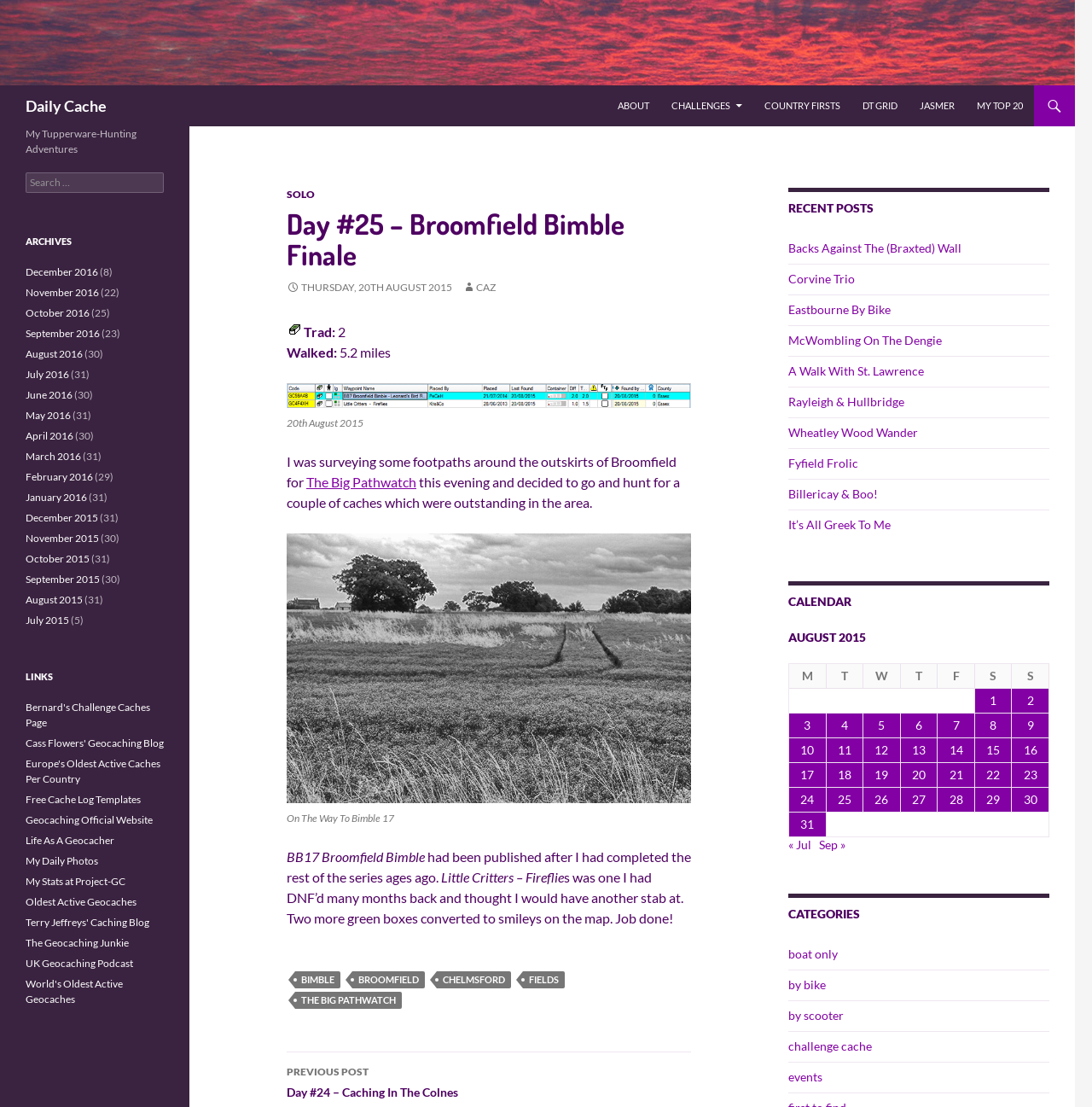Please provide a one-word or phrase answer to the question: 
What is the name of the event the author participated in?

The Big Pathwatch